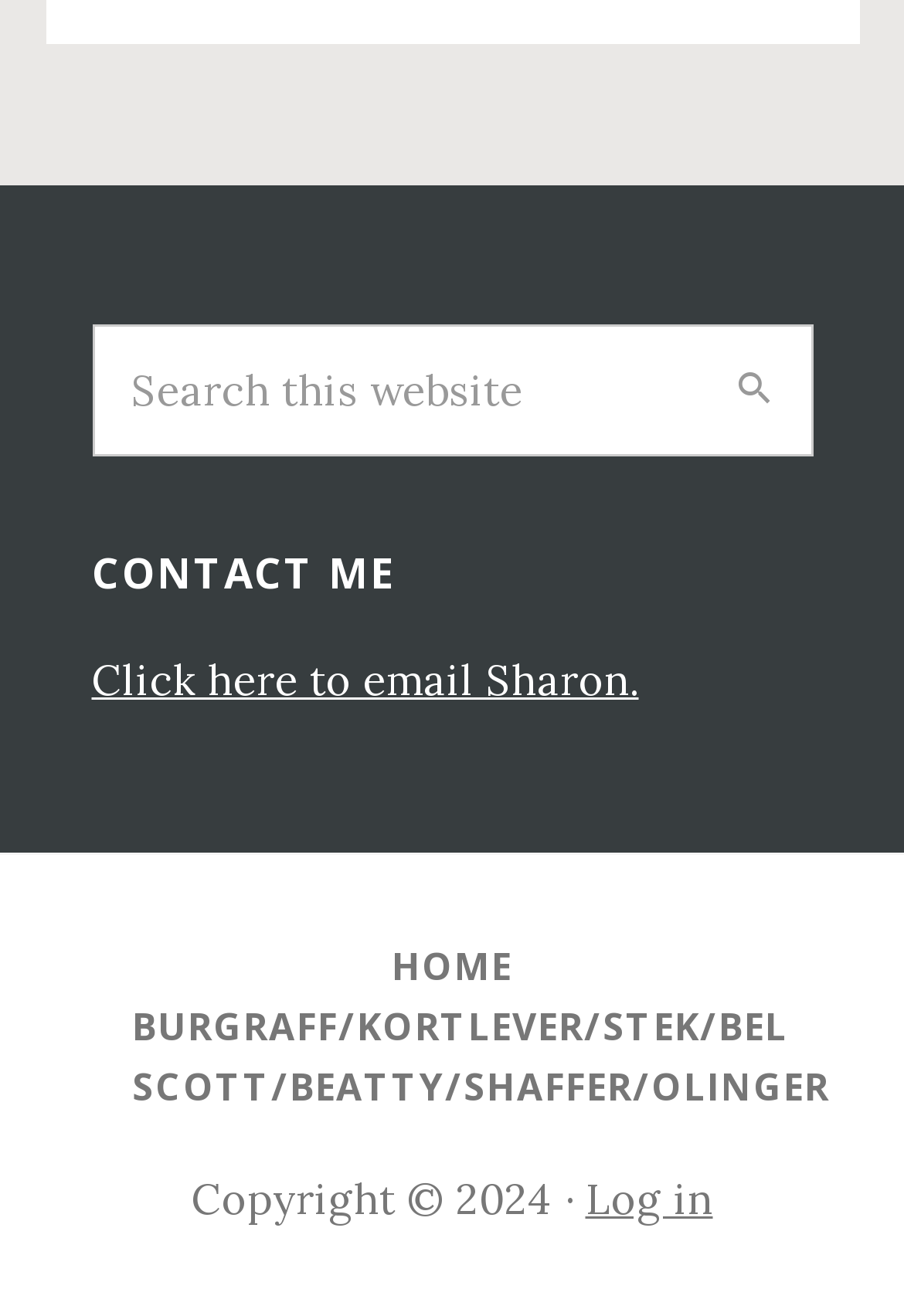Using the provided element description: "Click here to email Sharon.", determine the bounding box coordinates of the corresponding UI element in the screenshot.

[0.101, 0.496, 0.706, 0.536]